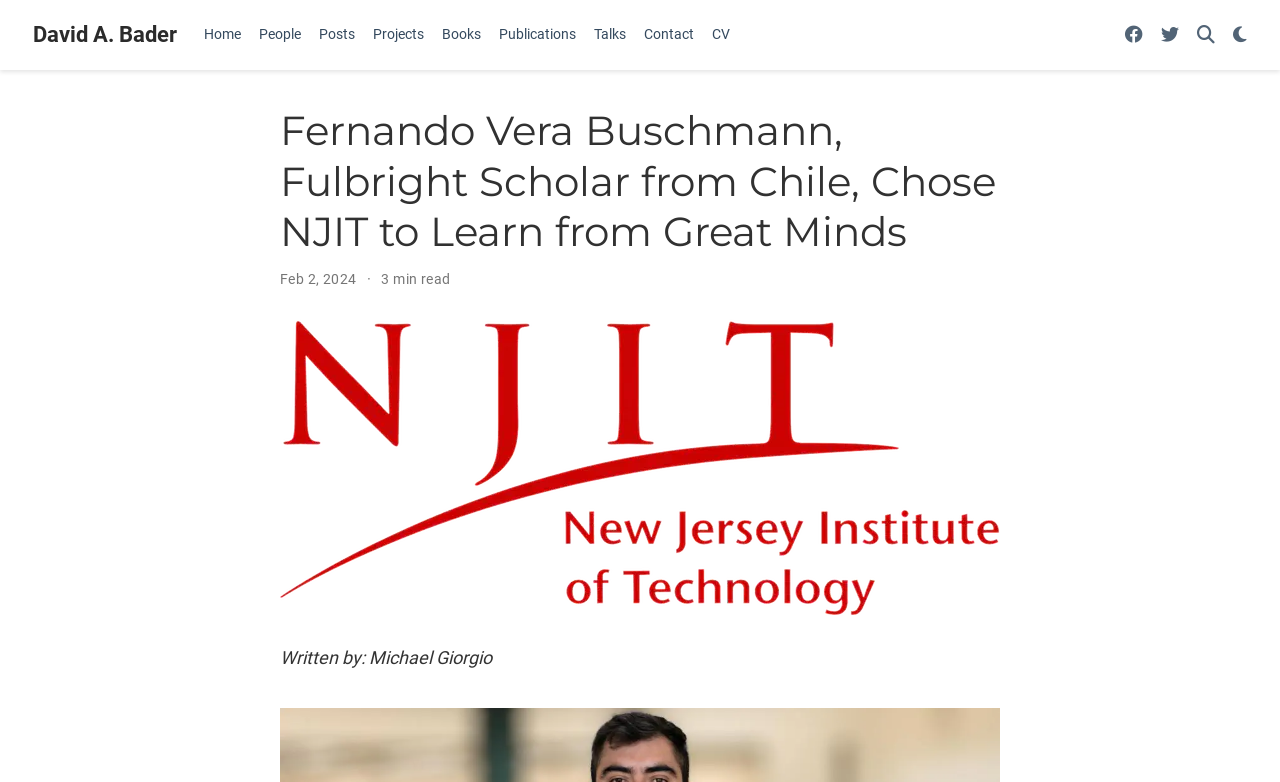Respond to the question with just a single word or phrase: 
What is the date of the article?

Feb 2, 2024